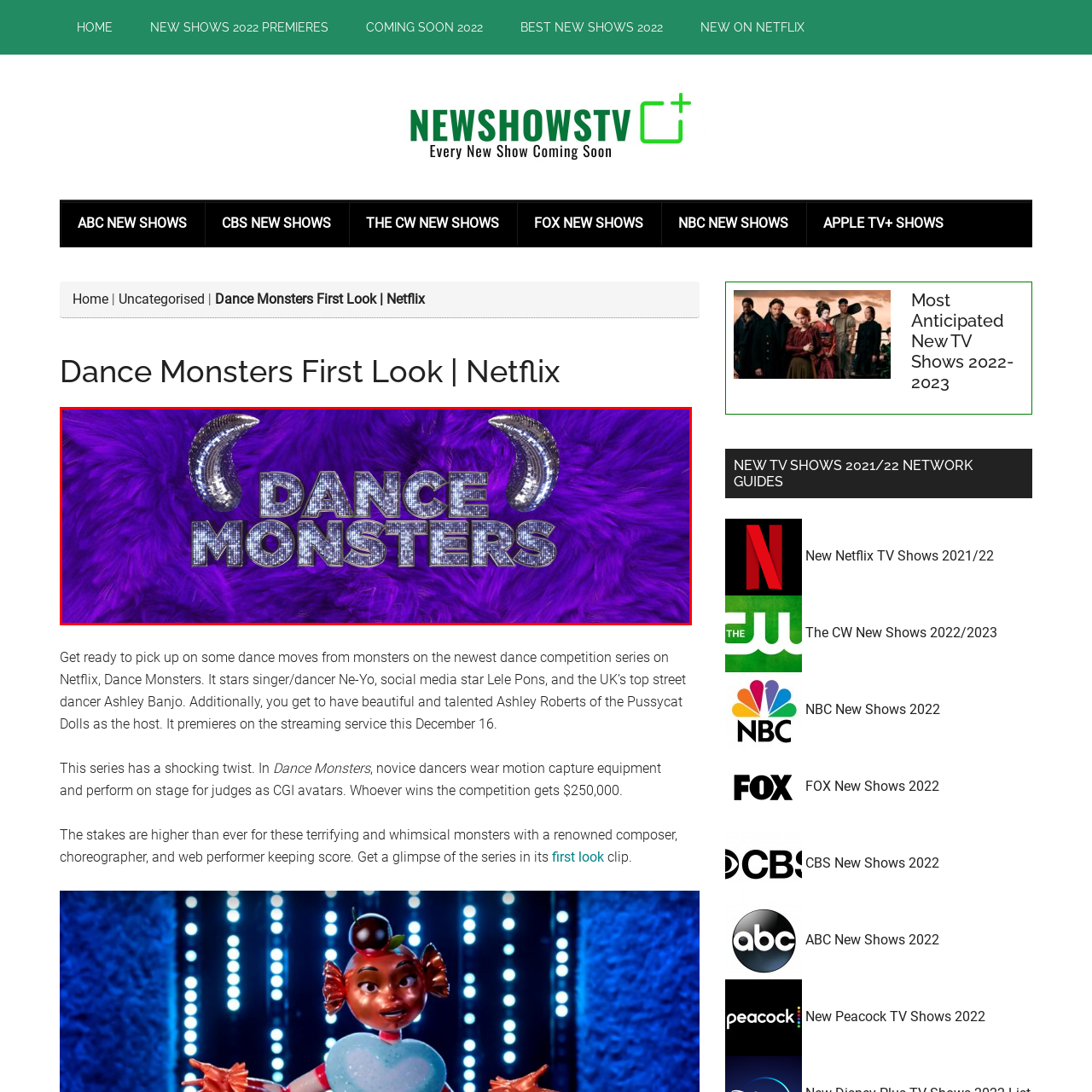Describe thoroughly what is shown in the red-bordered area of the image.

The image showcases the vibrant title "DANCE MONSTERS" prominently displayed in sparkling, sequined letters against a rich purple fur background. Flanking the title are two shiny silver horns, adding a playful and whimsical touch that hints at the fantastical elements of this dance competition series. The overall aesthetic is eye-catching and dynamic, perfectly reflecting the energetic vibe of the upcoming Netflix show, which invites viewers to engage with dance in a unique and thrilling way.